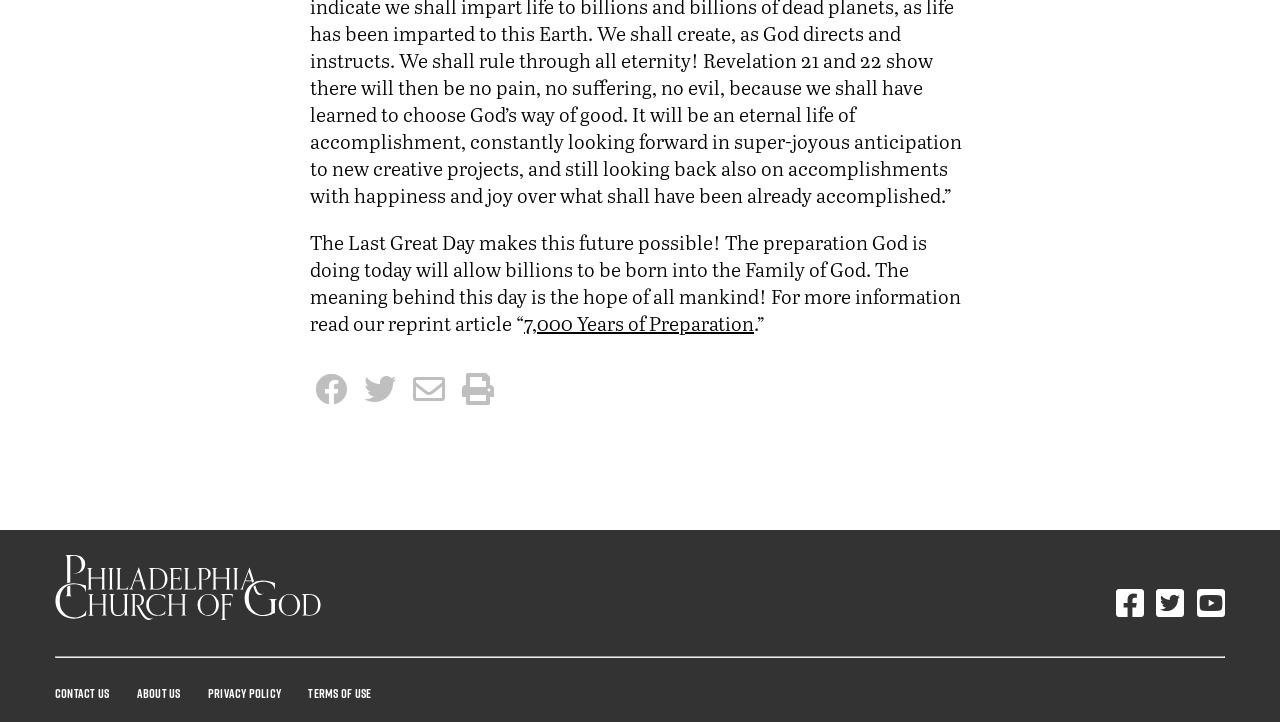How many links are present in the footer section?
Using the visual information, reply with a single word or short phrase.

4